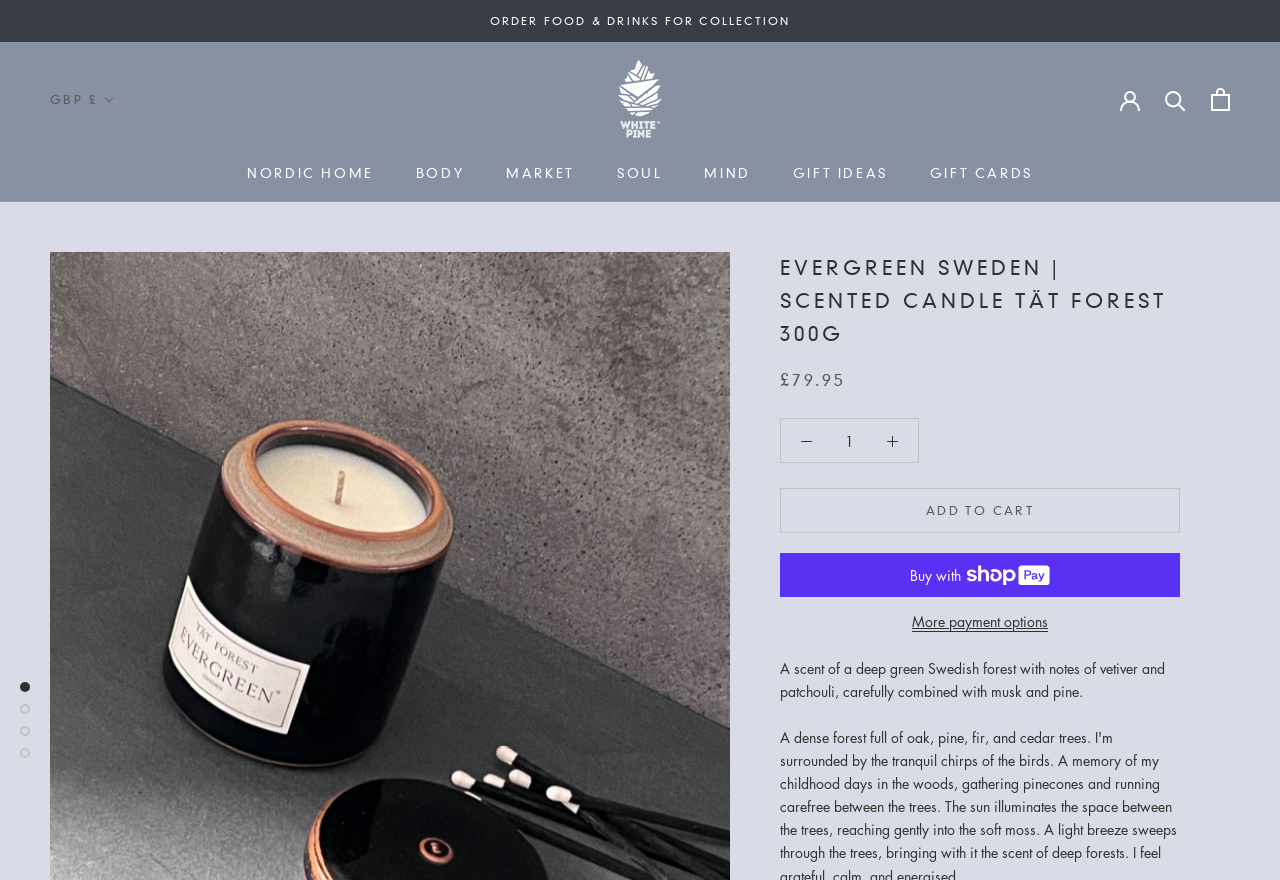What is the title or heading displayed on the webpage?

EVERGREEN SWEDEN | SCENTED CANDLE TÄT FOREST 300G